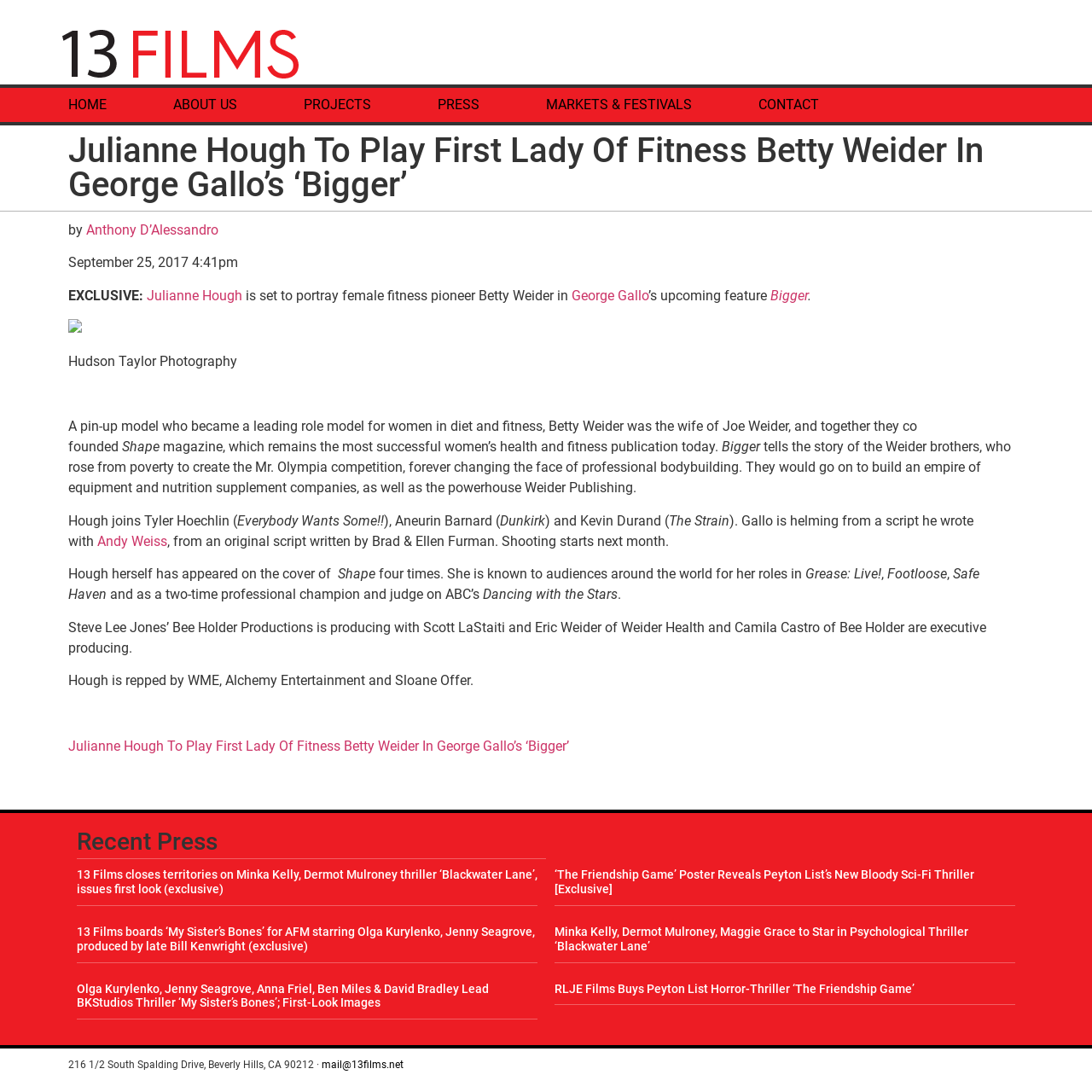Find the bounding box of the UI element described as: "Julianne Hough". The bounding box coordinates should be given as four float values between 0 and 1, i.e., [left, top, right, bottom].

[0.134, 0.263, 0.222, 0.278]